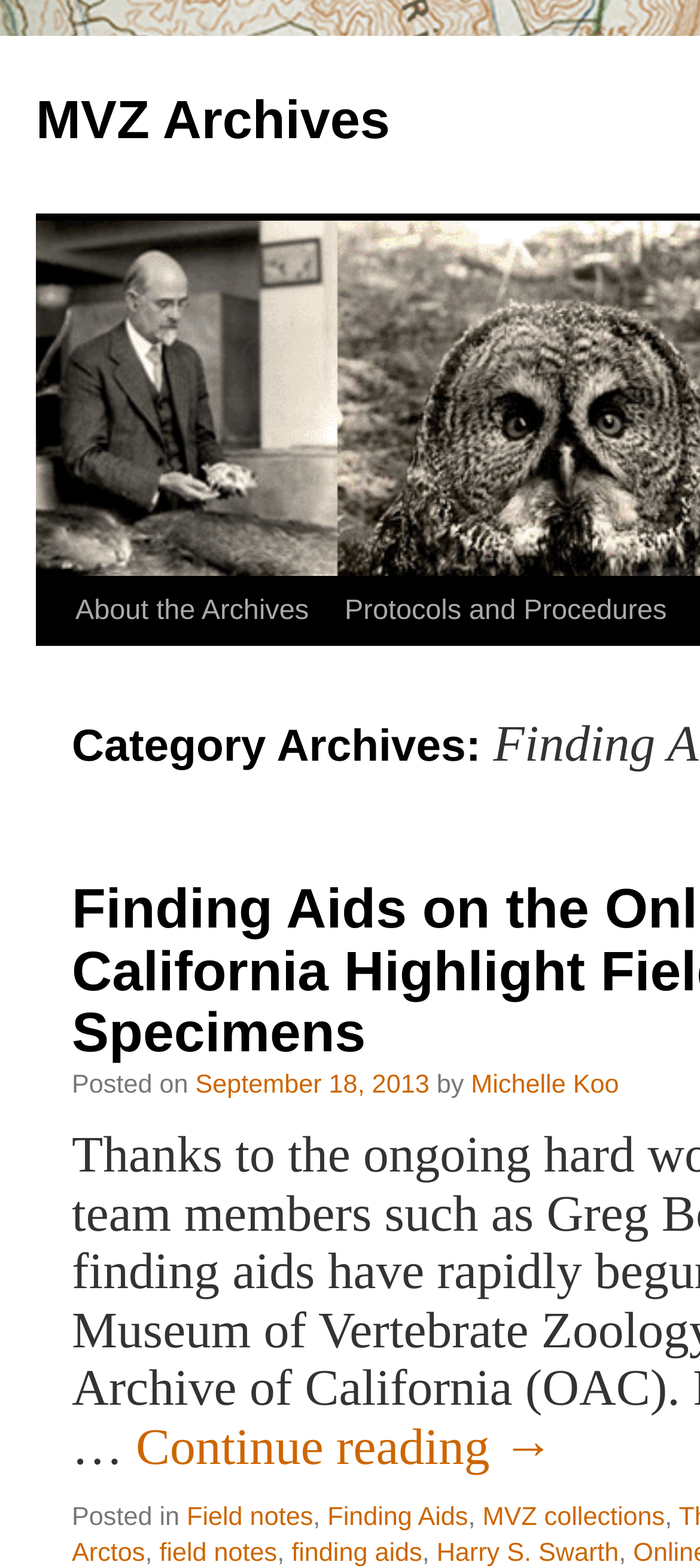What is the next action suggested by the webpage?
Please provide a single word or phrase as your answer based on the screenshot.

Continue reading